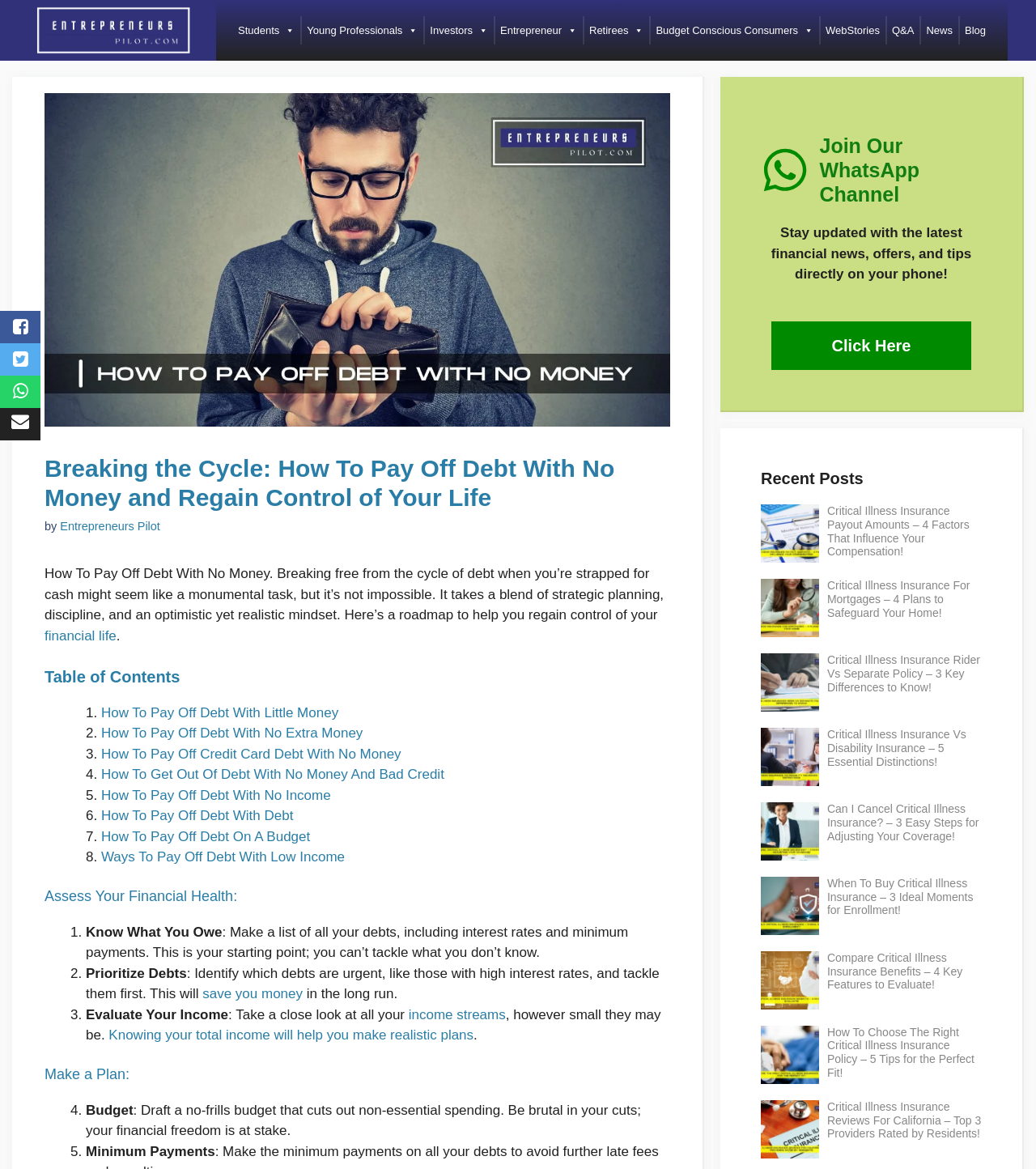Pinpoint the bounding box coordinates of the clickable element to carry out the following instruction: "Read the recent post 'Critical Illness Insurance Payout Amounts – 4 Factors That Influence Your Compensation!'."

[0.798, 0.431, 0.936, 0.477]